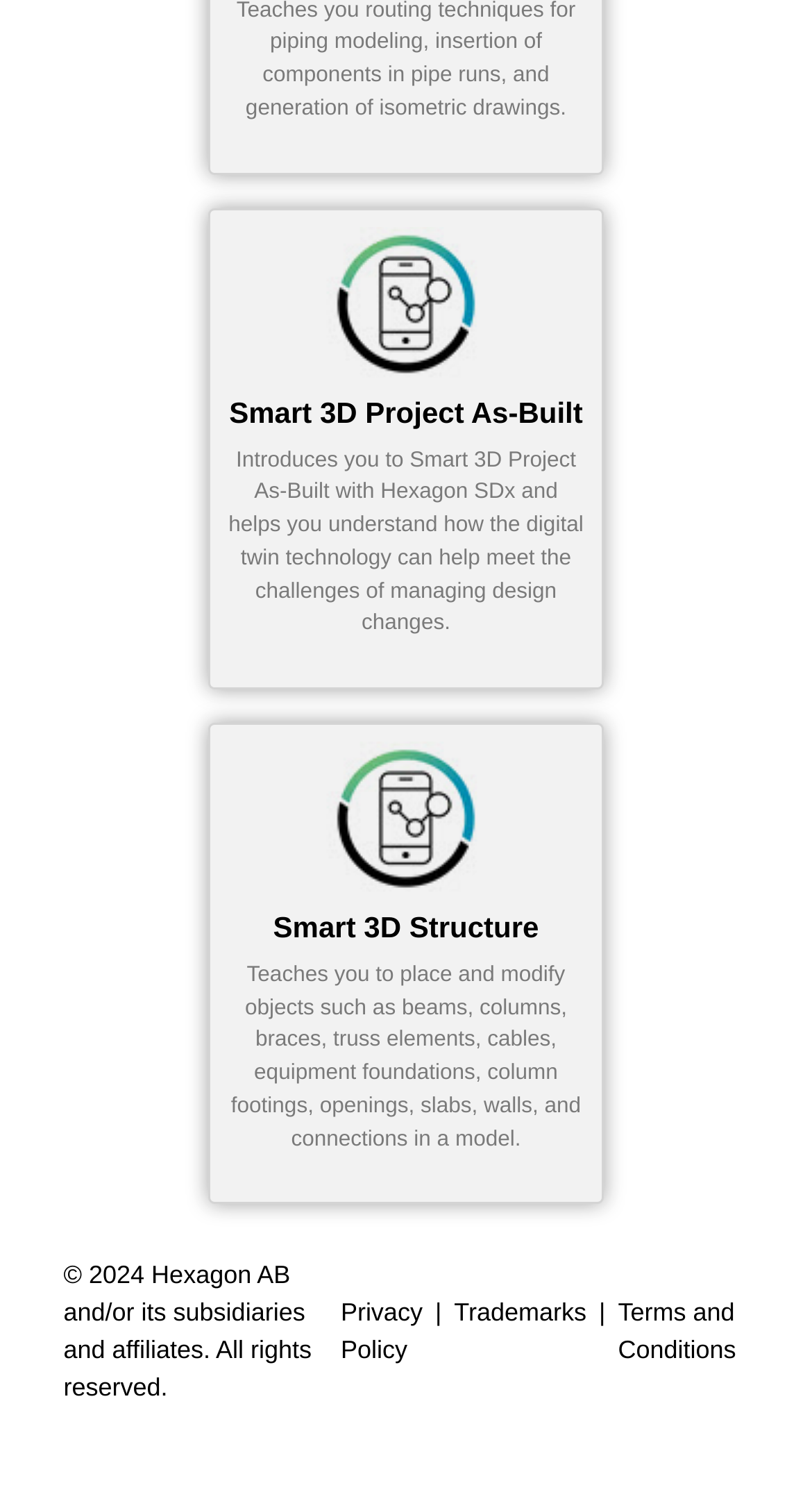Who owns the copyright of this webpage?
Make sure to answer the question with a detailed and comprehensive explanation.

The copyright information is mentioned at the bottom of the page, stating that the copyright belongs to Hexagon AB and/or its subsidiaries and affiliates.